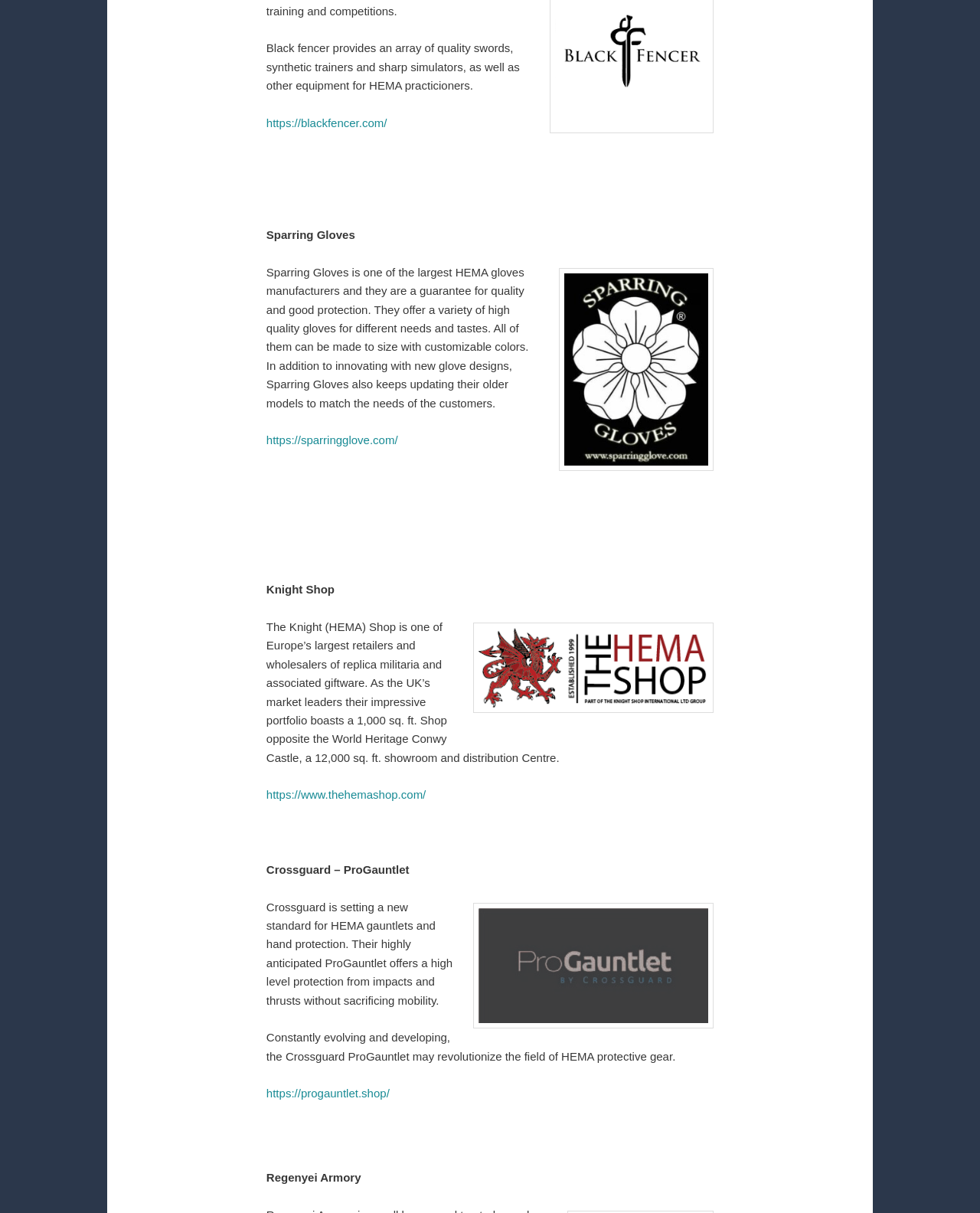Identify the bounding box for the given UI element using the description provided. Coordinates should be in the format (top-left x, top-left y, bottom-right x, bottom-right y) and must be between 0 and 1. Here is the description: https://progauntlet.shop/

[0.272, 0.896, 0.398, 0.907]